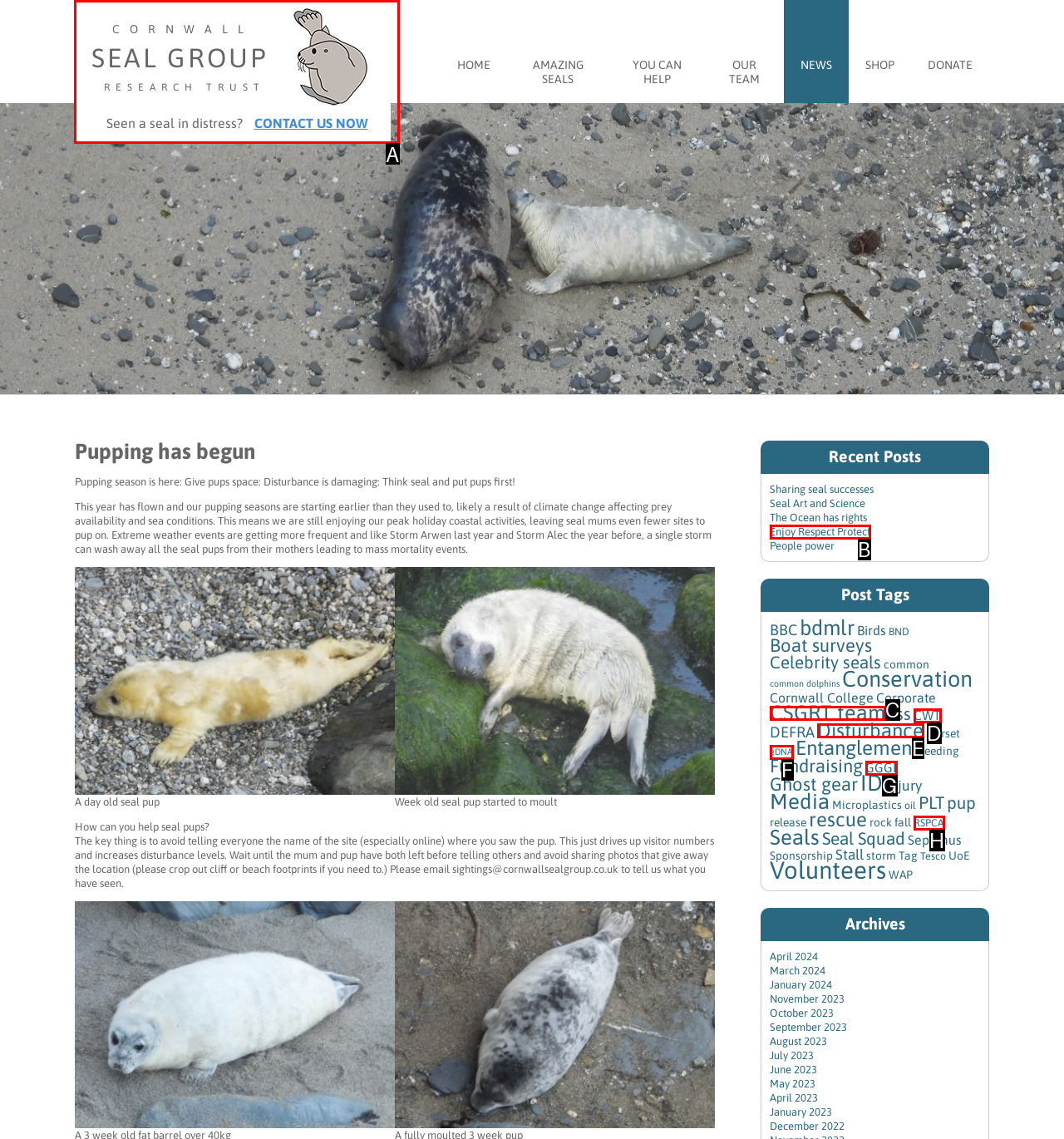Choose the HTML element that should be clicked to achieve this task: Go to AS YOUR COACH page
Respond with the letter of the correct choice.

None